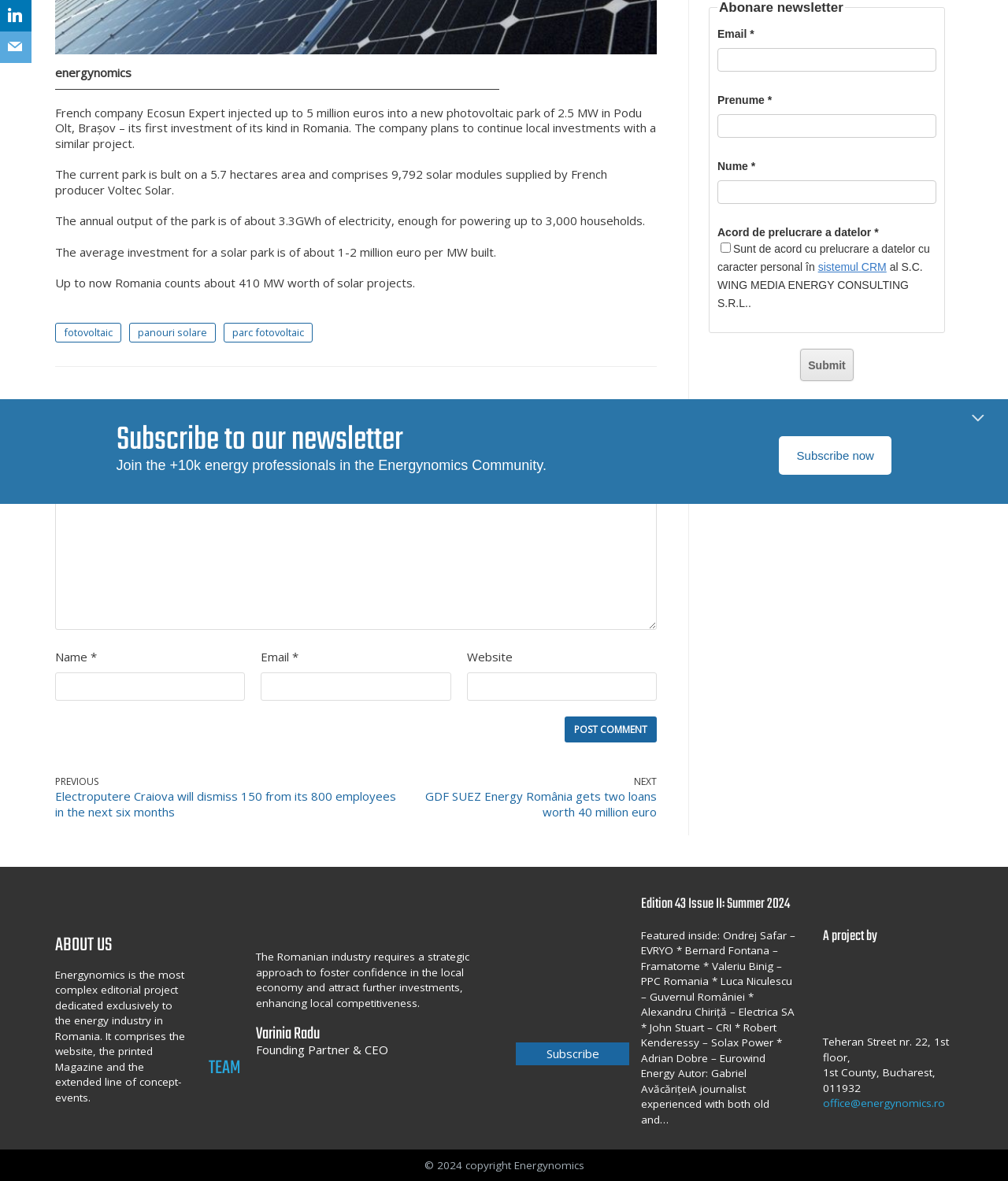Provide the bounding box coordinates of the HTML element this sentence describes: "fotovoltaic".

[0.055, 0.273, 0.12, 0.29]